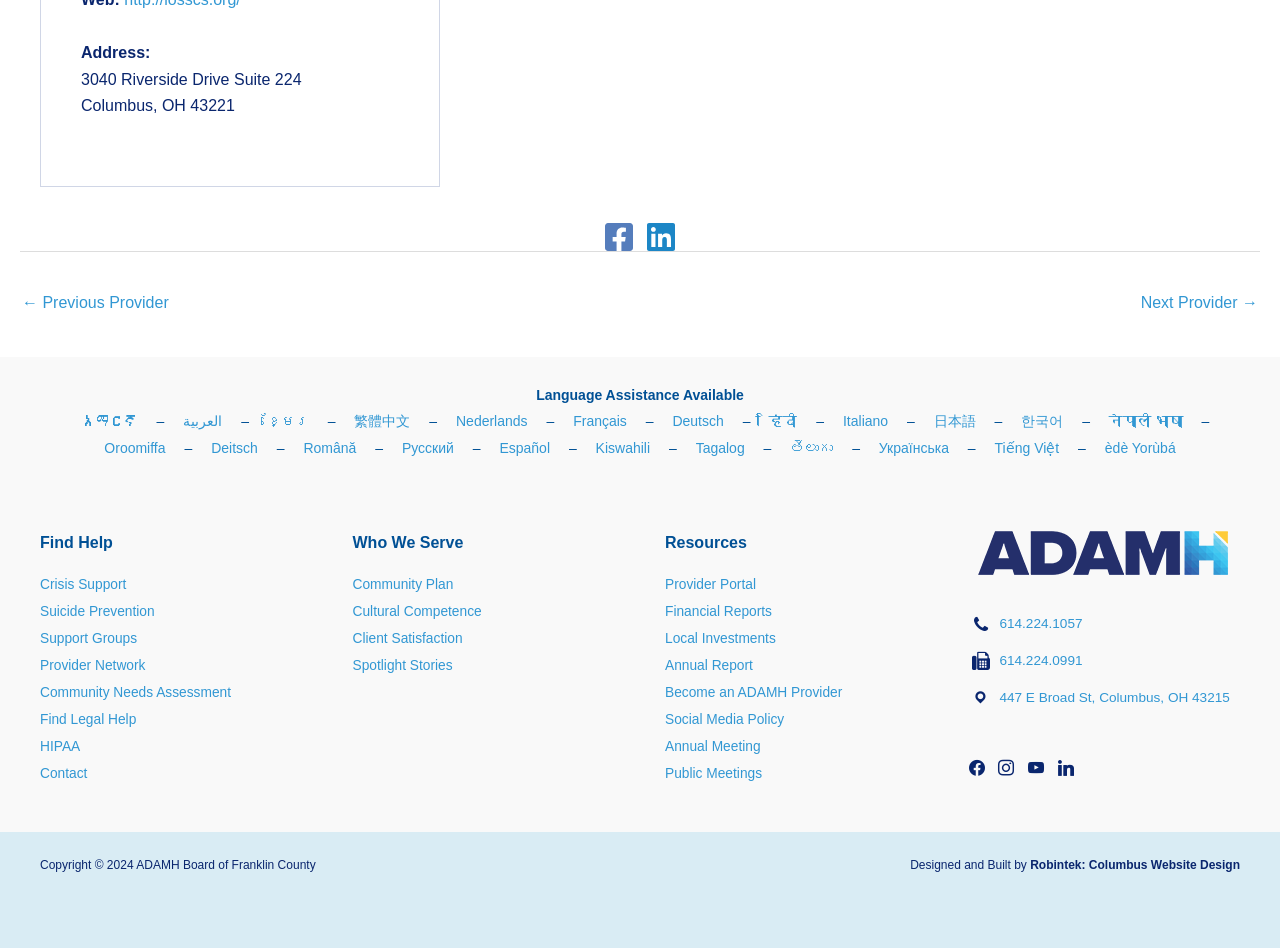Find the bounding box coordinates for the HTML element specified by: "Next Provider →".

[0.891, 0.301, 0.983, 0.341]